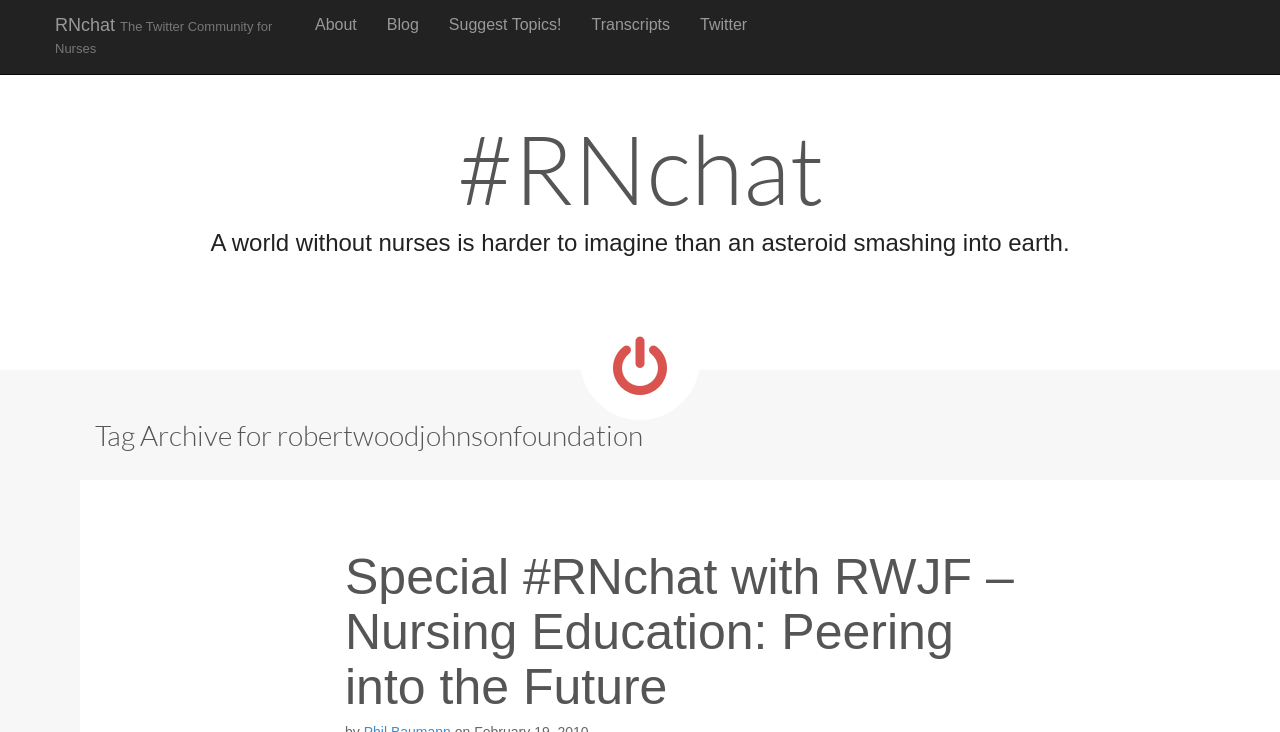Identify the bounding box for the given UI element using the description provided. Coordinates should be in the format (top-left x, top-left y, bottom-right x, bottom-right y) and must be between 0 and 1. Here is the description: Suggest Topics!

[0.339, 0.0, 0.45, 0.068]